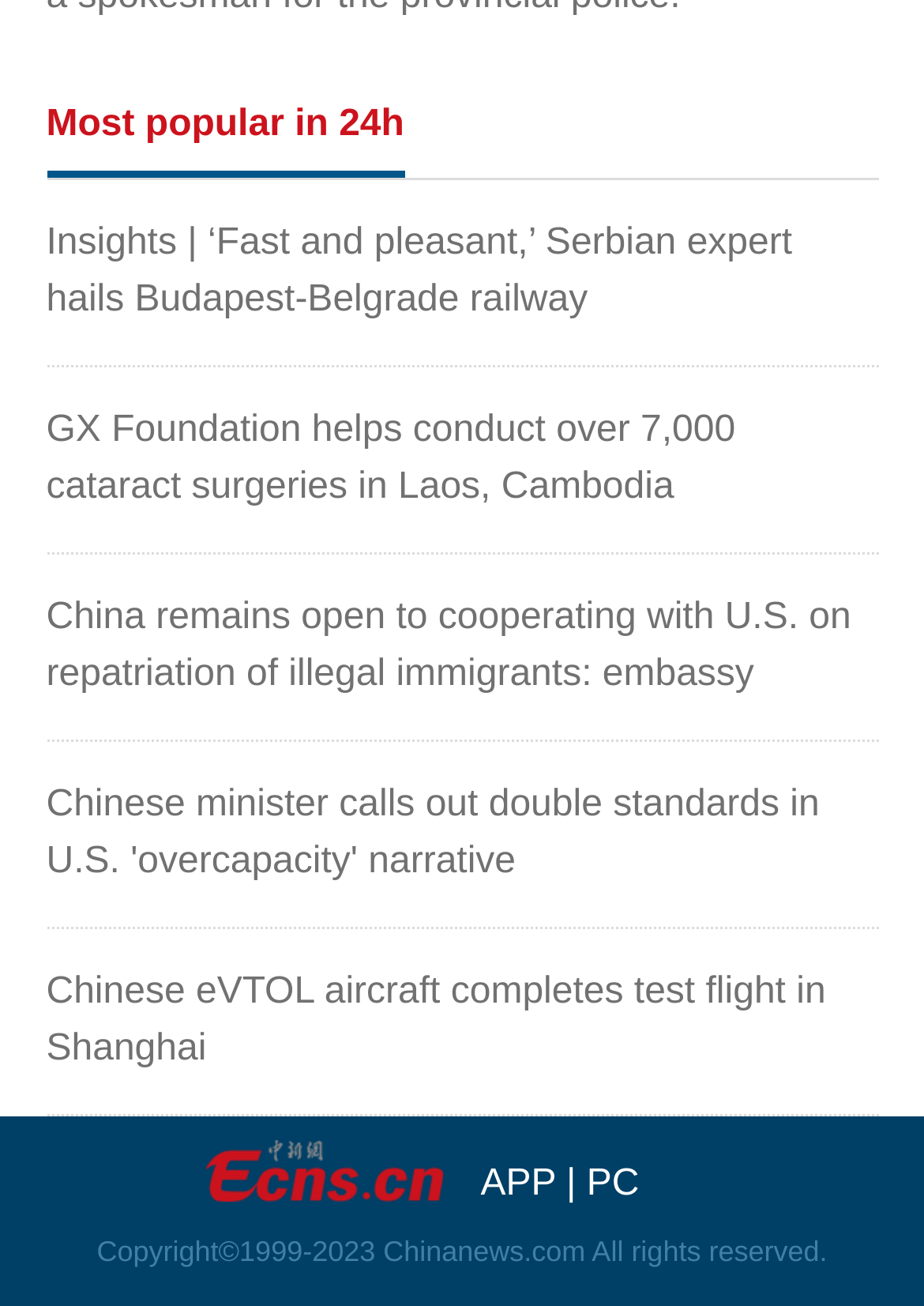Use a single word or phrase to answer the question:
How many links are there in the 'Most popular in 24h' section?

5